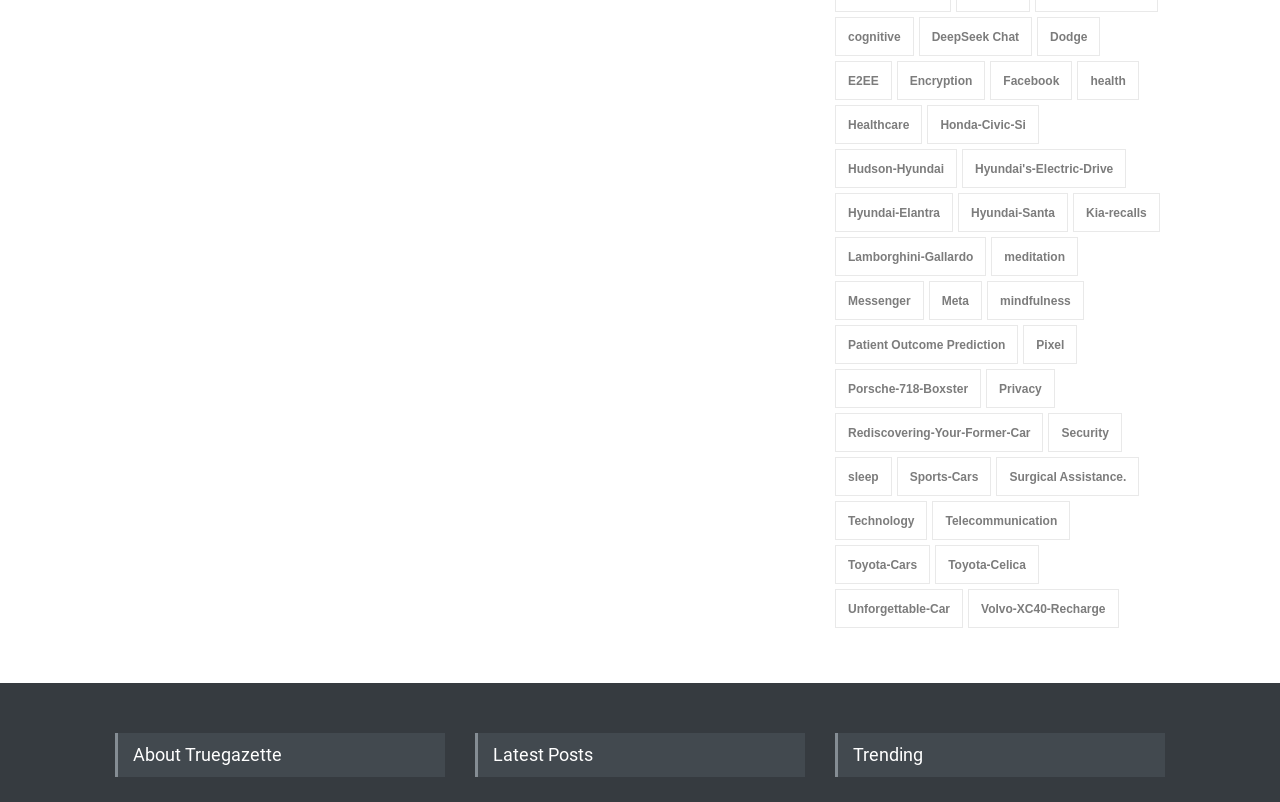Identify the bounding box coordinates of the section that should be clicked to achieve the task described: "Click on the 'Patient Outcome Prediction' link".

[0.652, 0.406, 0.796, 0.454]